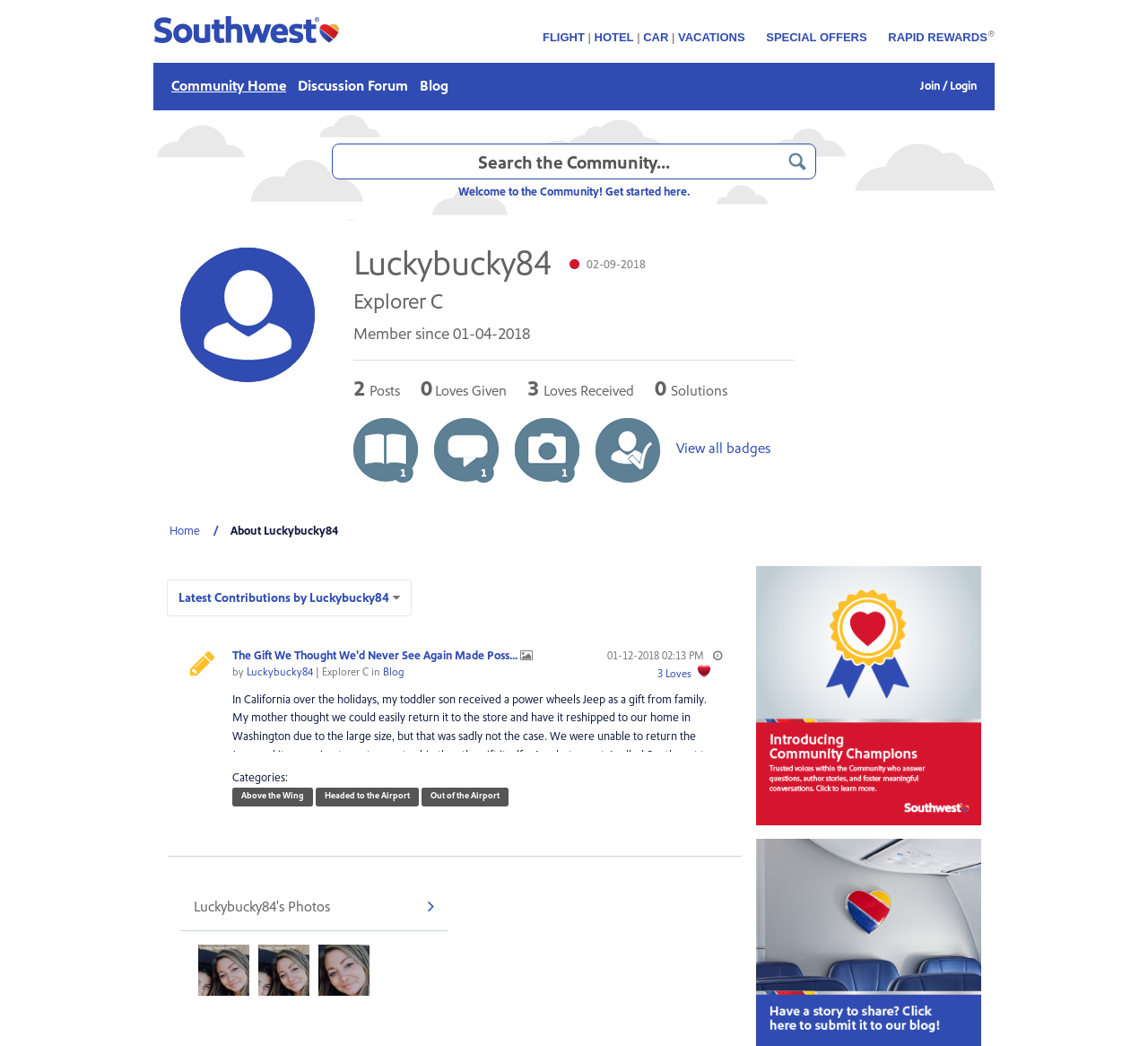Bounding box coordinates are specified in the format (top-left x, top-left y, bottom-right x, bottom-right y). All values are floating point numbers bounded between 0 and 1. Please provide the bounding box coordinate of the region this sentence describes: alt="Community Champion promotion banner"

[0.659, 0.657, 0.855, 0.671]